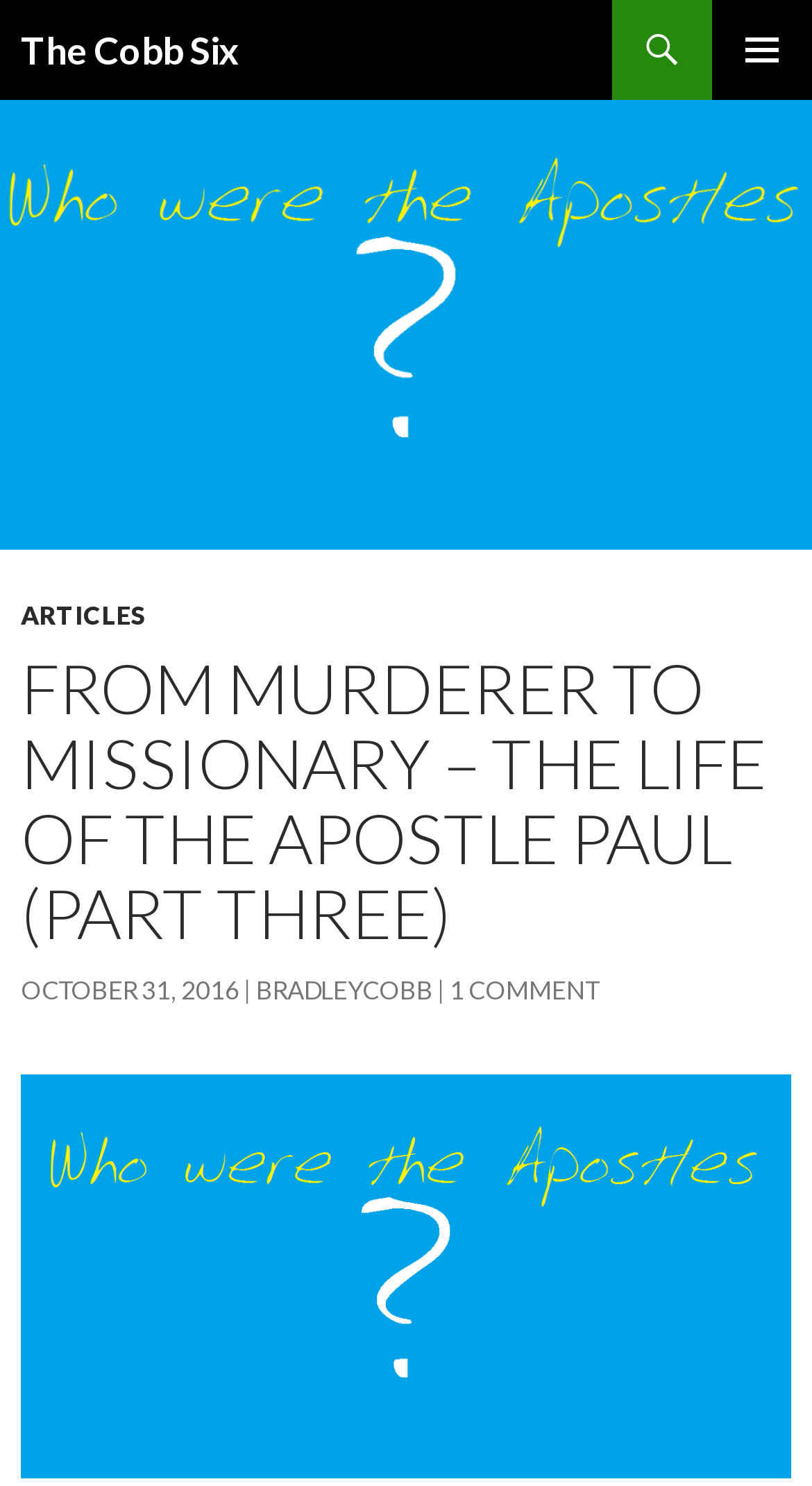Answer with a single word or phrase: 
What is the name of the website?

The Cobb Six